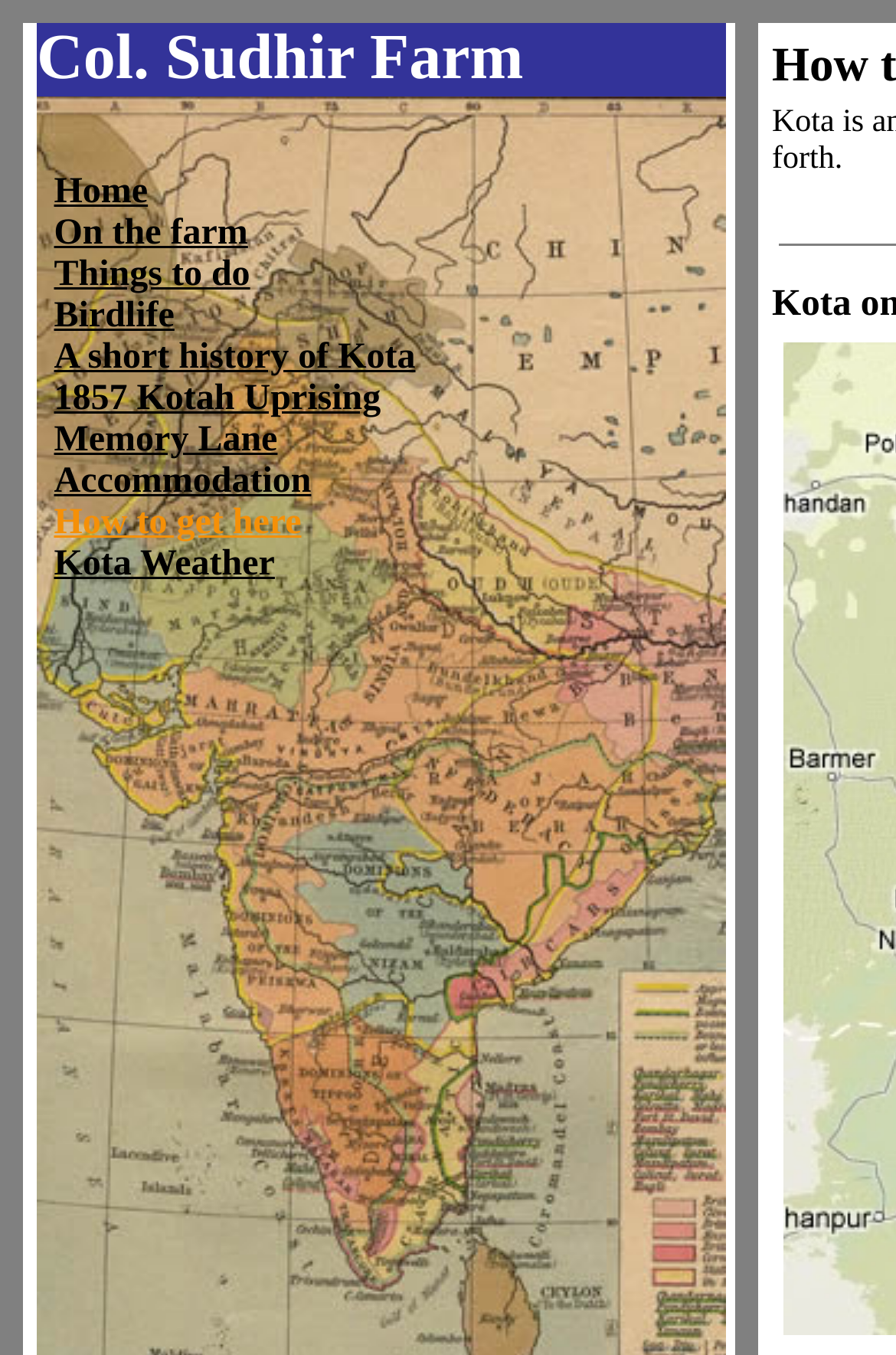Identify the bounding box coordinates for the element you need to click to achieve the following task: "View 'Things to do'". Provide the bounding box coordinates as four float numbers between 0 and 1, in the form [left, top, right, bottom].

[0.06, 0.188, 0.814, 0.218]